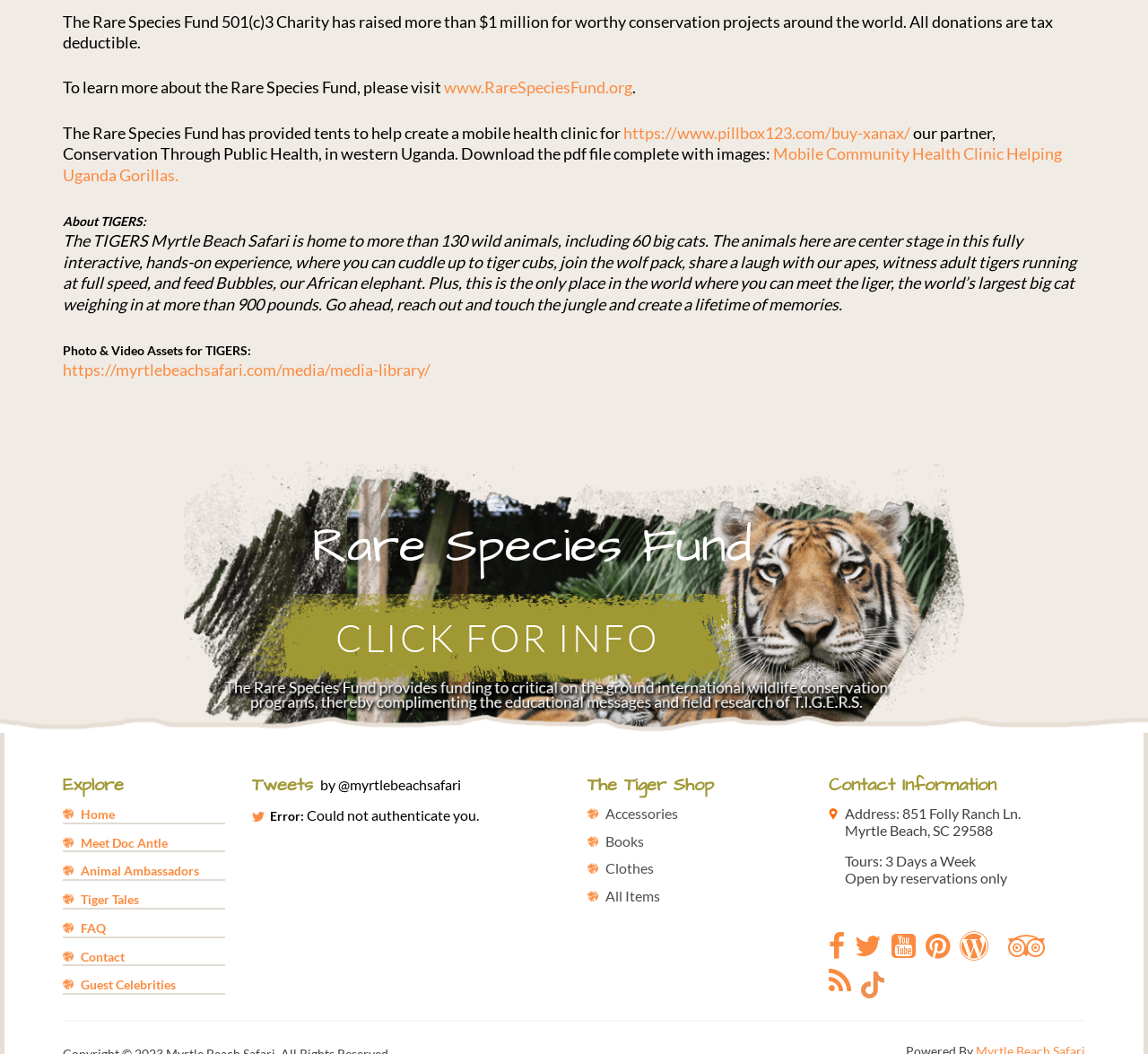What is the name of the charity mentioned on the webpage?
Please give a well-detailed answer to the question.

The webpage mentions 'The Rare Species Fund 501(c)3 Charity' in the first paragraph, indicating that the name of the charity is Rare Species Fund.